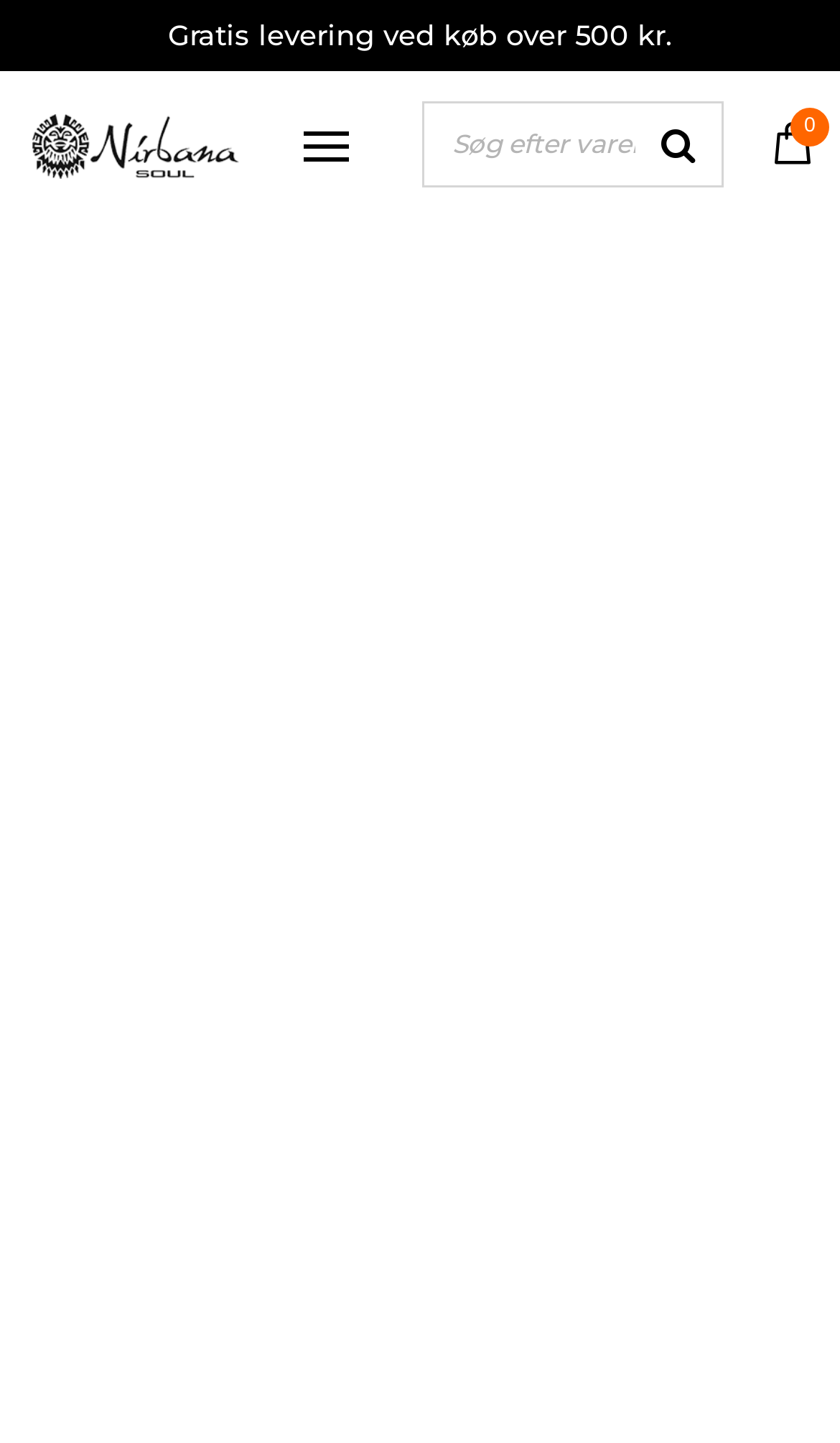Please find the bounding box coordinates in the format (top-left x, top-left y, bottom-right x, bottom-right y) for the given element description. Ensure the coordinates are floating point numbers between 0 and 1. Description: 0

[0.9, 0.076, 0.987, 0.127]